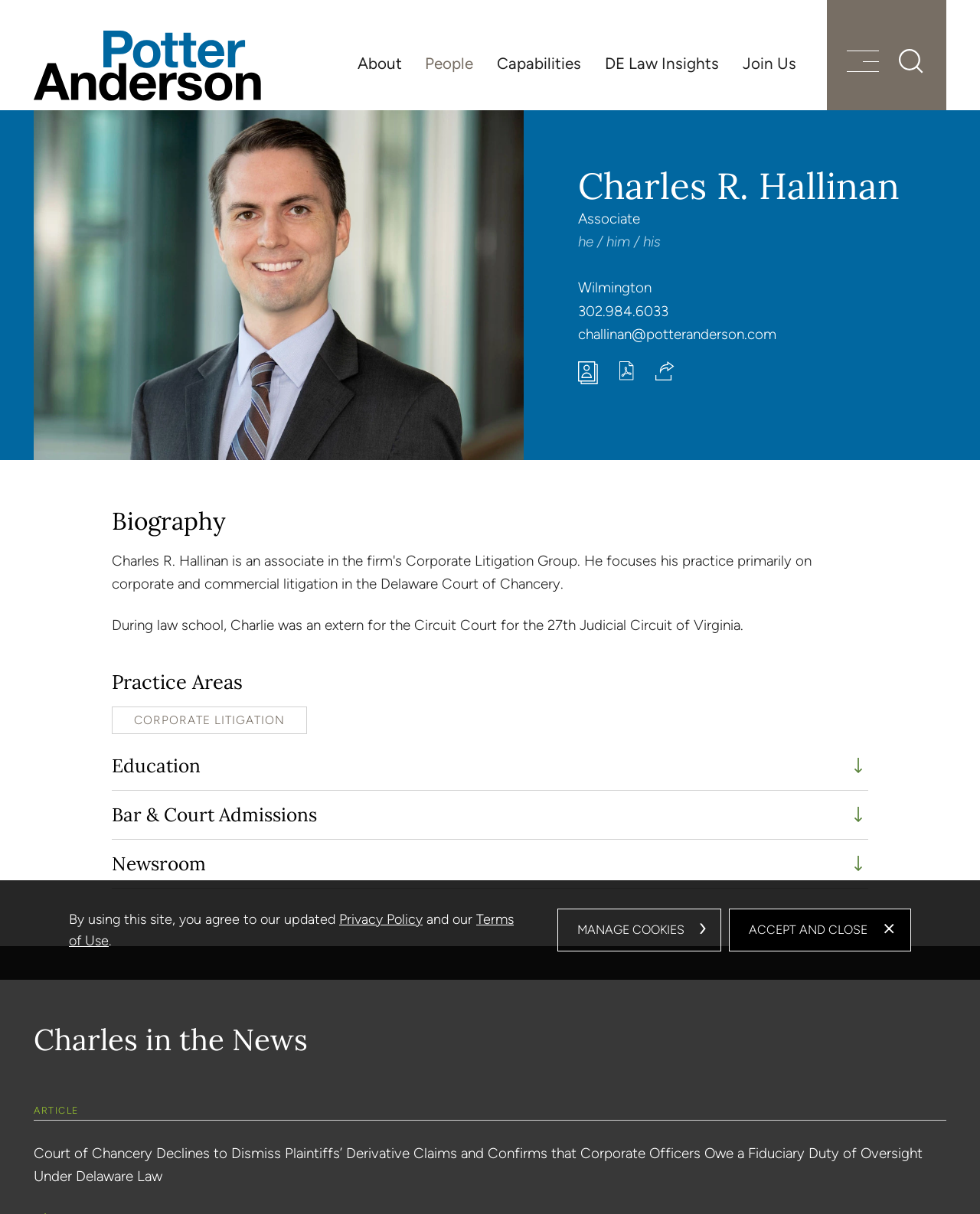What is the phone number of Charles Hallinan?
Please answer the question with as much detail and depth as you can.

I found the answer by looking at the section that describes Charles Hallinan, where it lists his contact information, including his phone number.